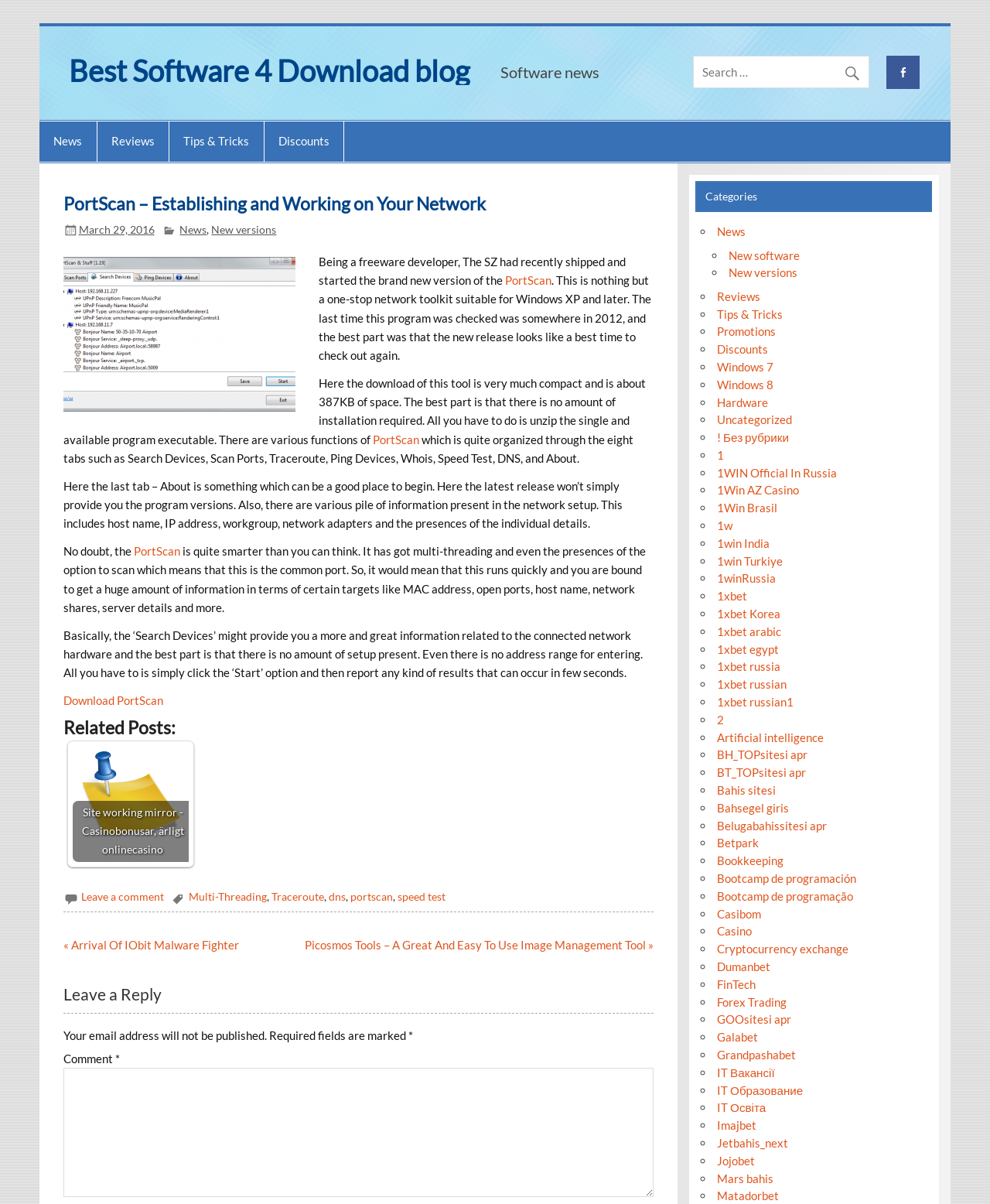Please find and report the bounding box coordinates of the element to click in order to perform the following action: "Search for something". The coordinates should be expressed as four float numbers between 0 and 1, in the format [left, top, right, bottom].

[0.7, 0.047, 0.878, 0.073]